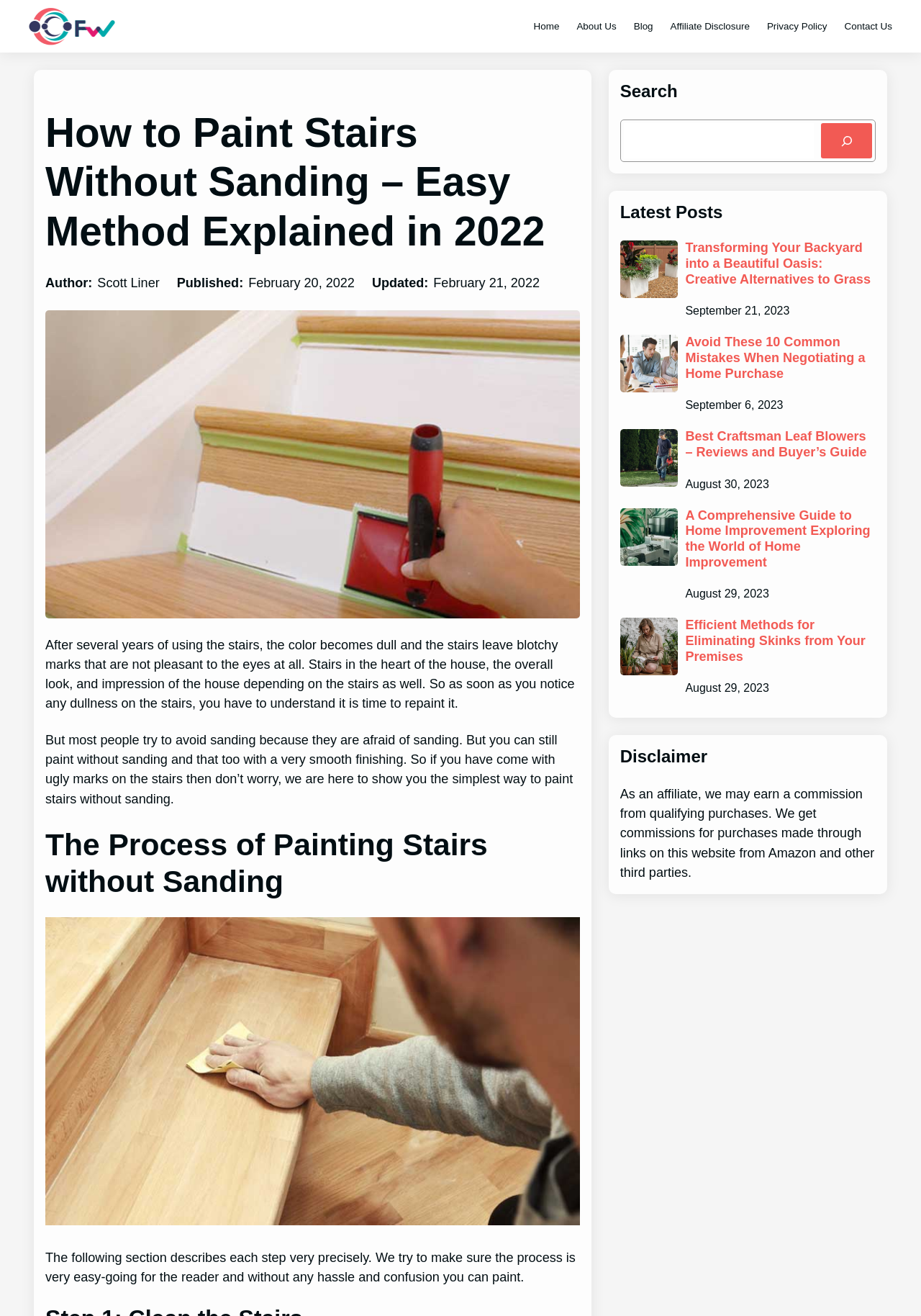Please provide a comprehensive response to the question below by analyzing the image: 
What type of content is listed in the 'Latest Posts' section?

The 'Latest Posts' section contains a list of articles with titles, images, and publication dates, indicating that it is a section that showcases the website's latest articles.